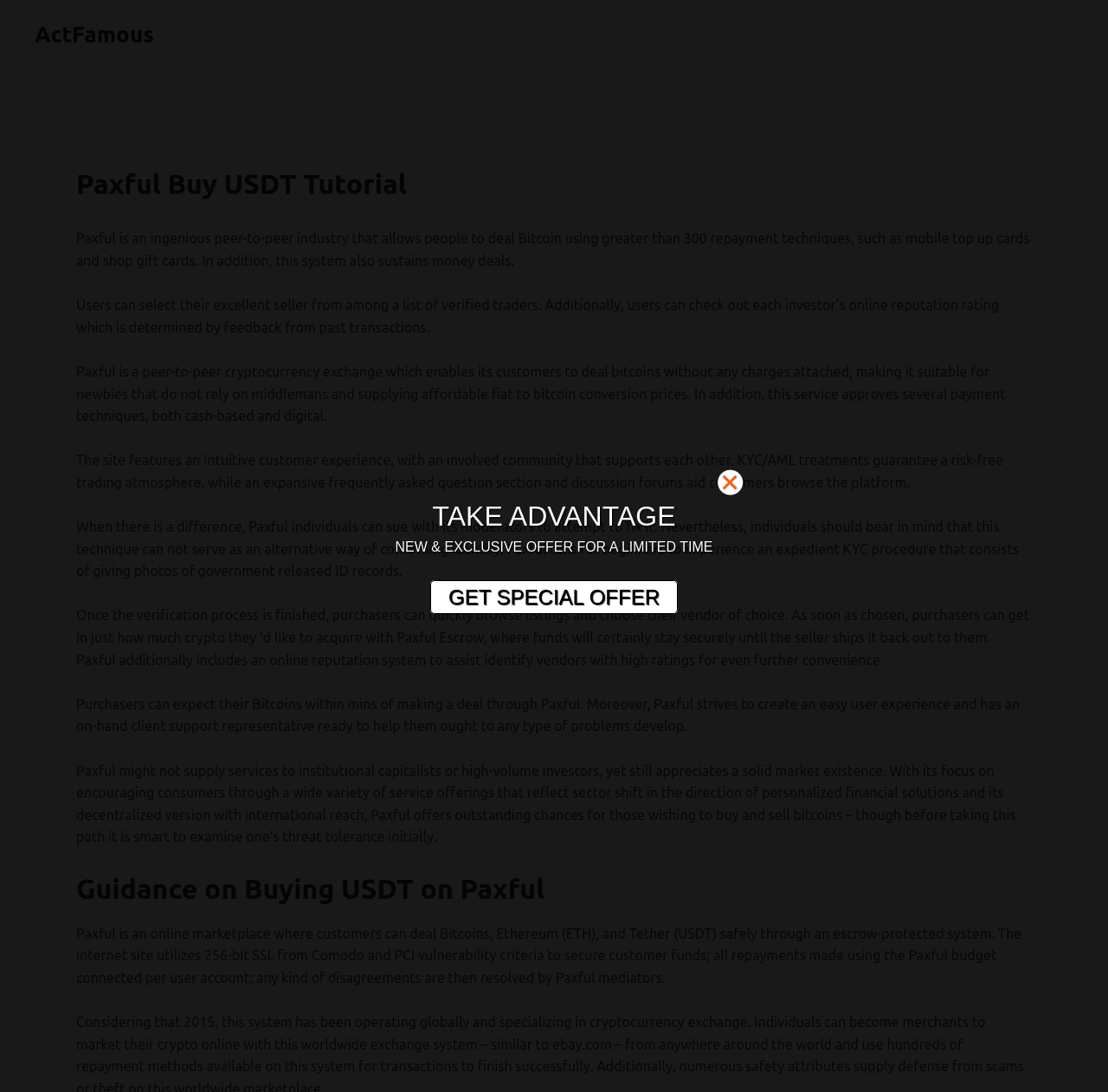Can you find and provide the title of the webpage?

Paxful Buy USDT Tutorial